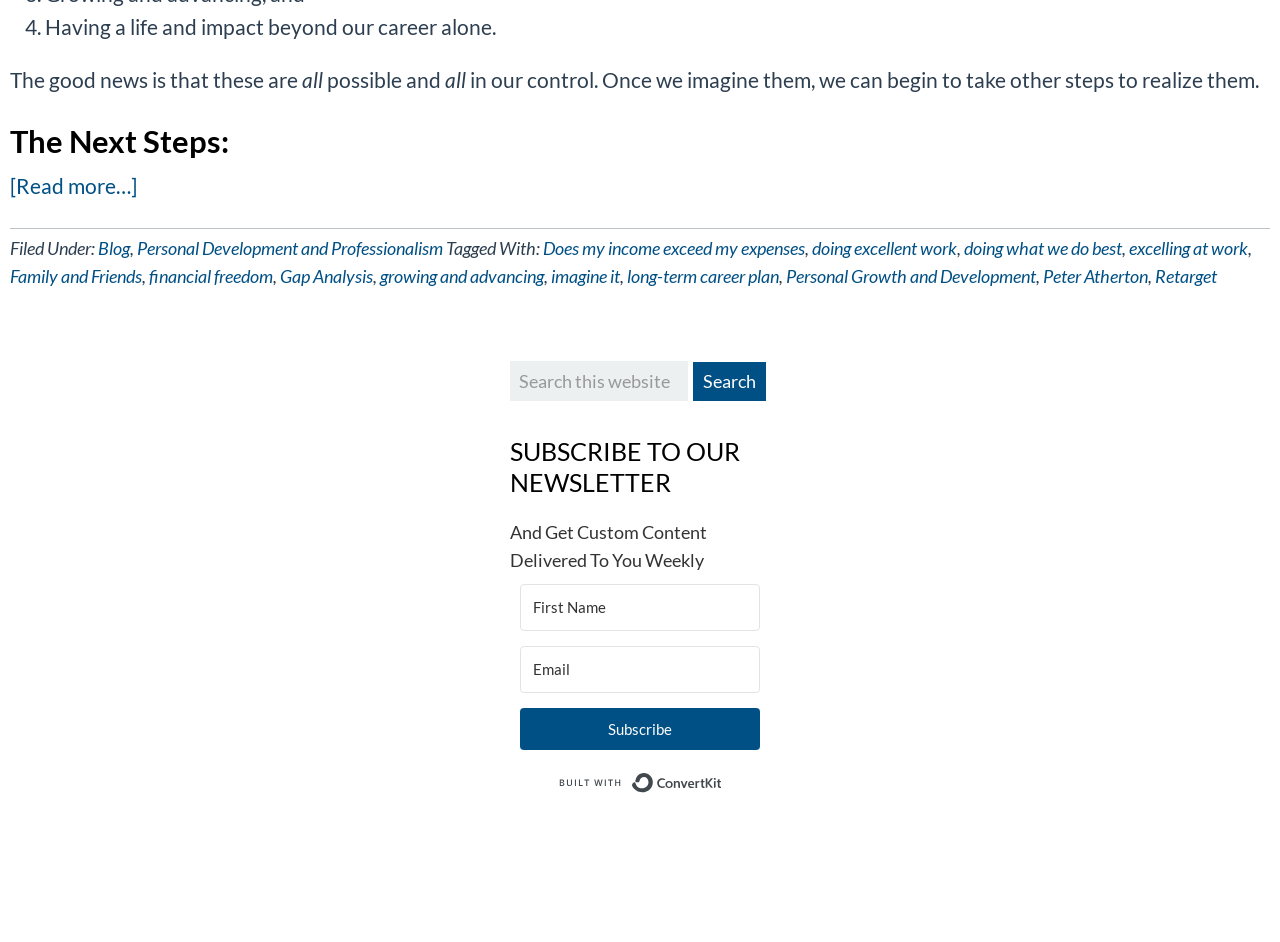Determine the bounding box for the UI element described here: "imagine it".

[0.43, 0.282, 0.484, 0.305]